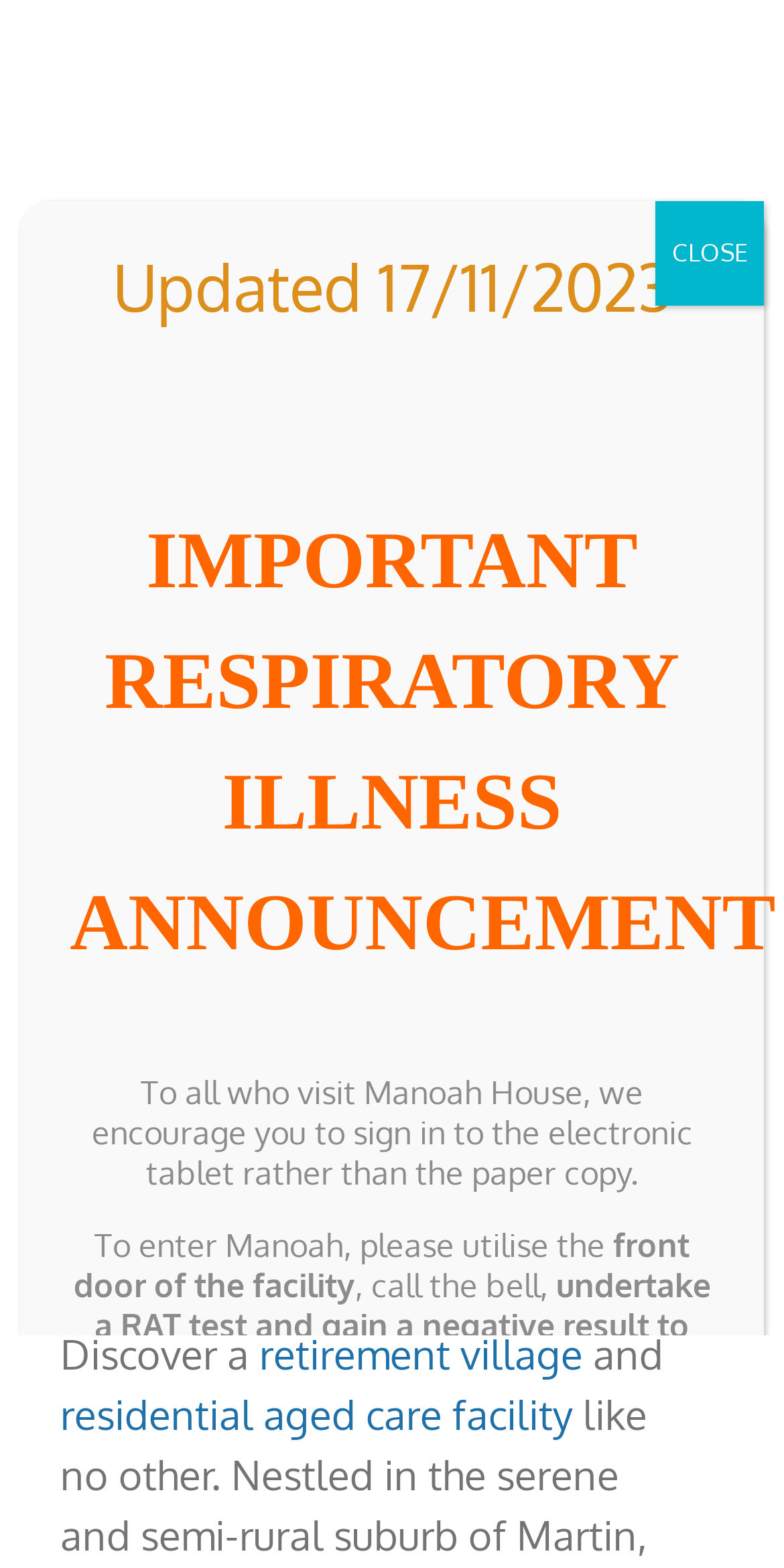Analyze the image and answer the question with as much detail as possible: 
What type of facility is Manoah Homes?

By analyzing the webpage, I found that the text 'Discover a retirement village and residential aged care facility' is present, which indicates that Manoah Homes is a type of facility that provides both retirement village and aged care services.